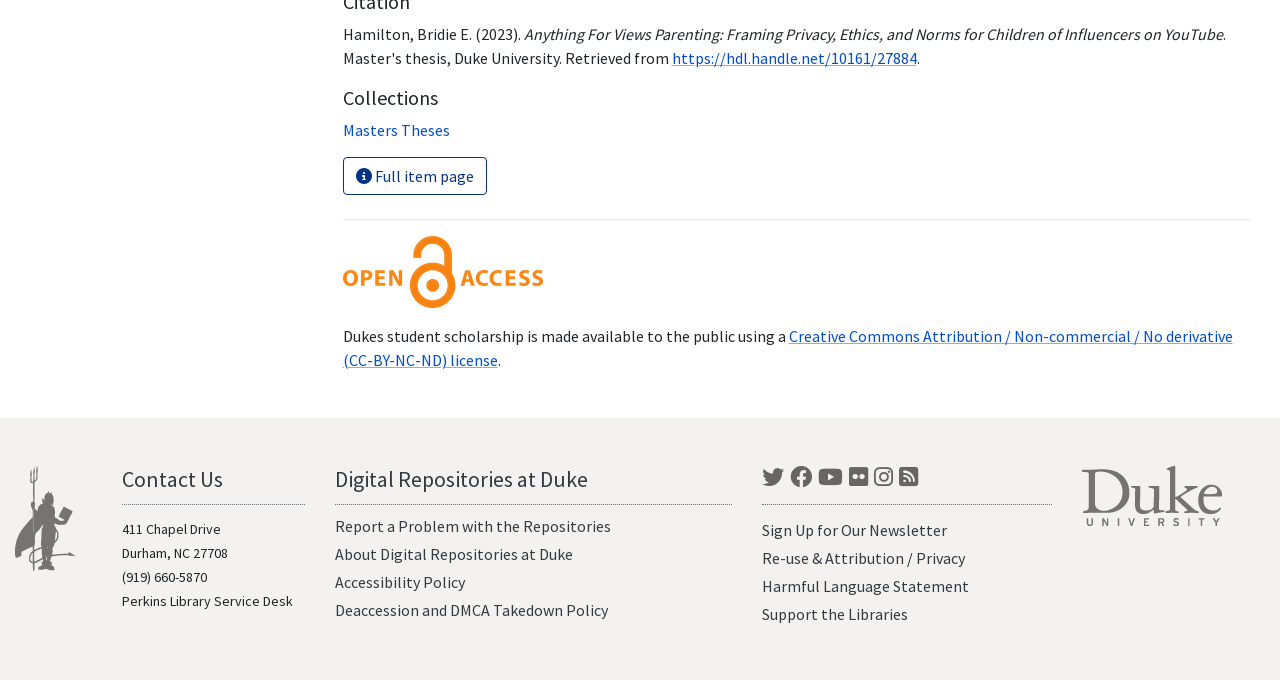What is the name of the university?
Using the image as a reference, answer the question in detail.

The name of the university can be found in the link element with the text 'Duke University Libraries' which is located at the bottom of the webpage, and also in the image element with the text 'Duke University' which is located at the bottom right of the webpage.